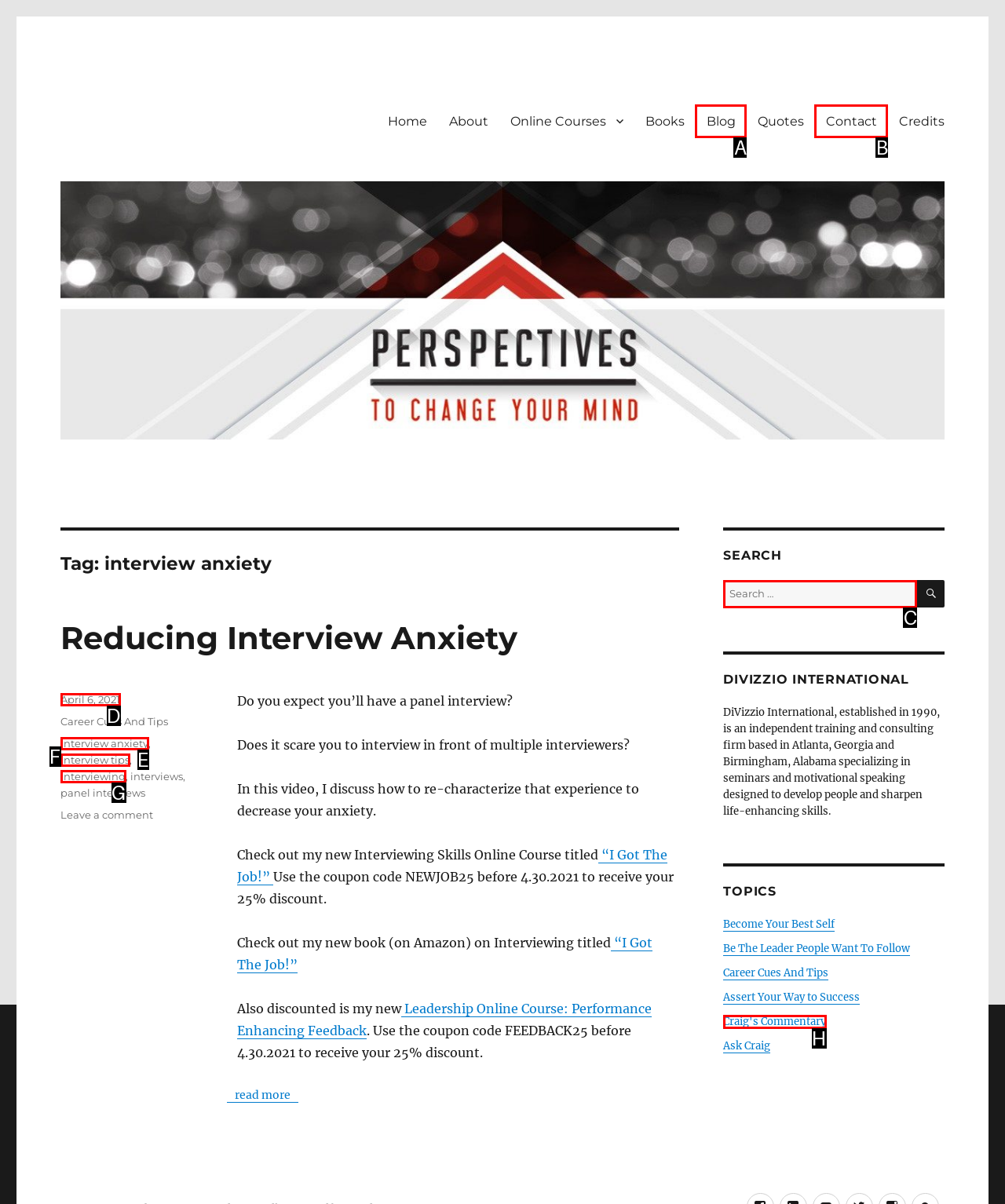Based on the element description: interview tips, choose the HTML element that matches best. Provide the letter of your selected option.

F